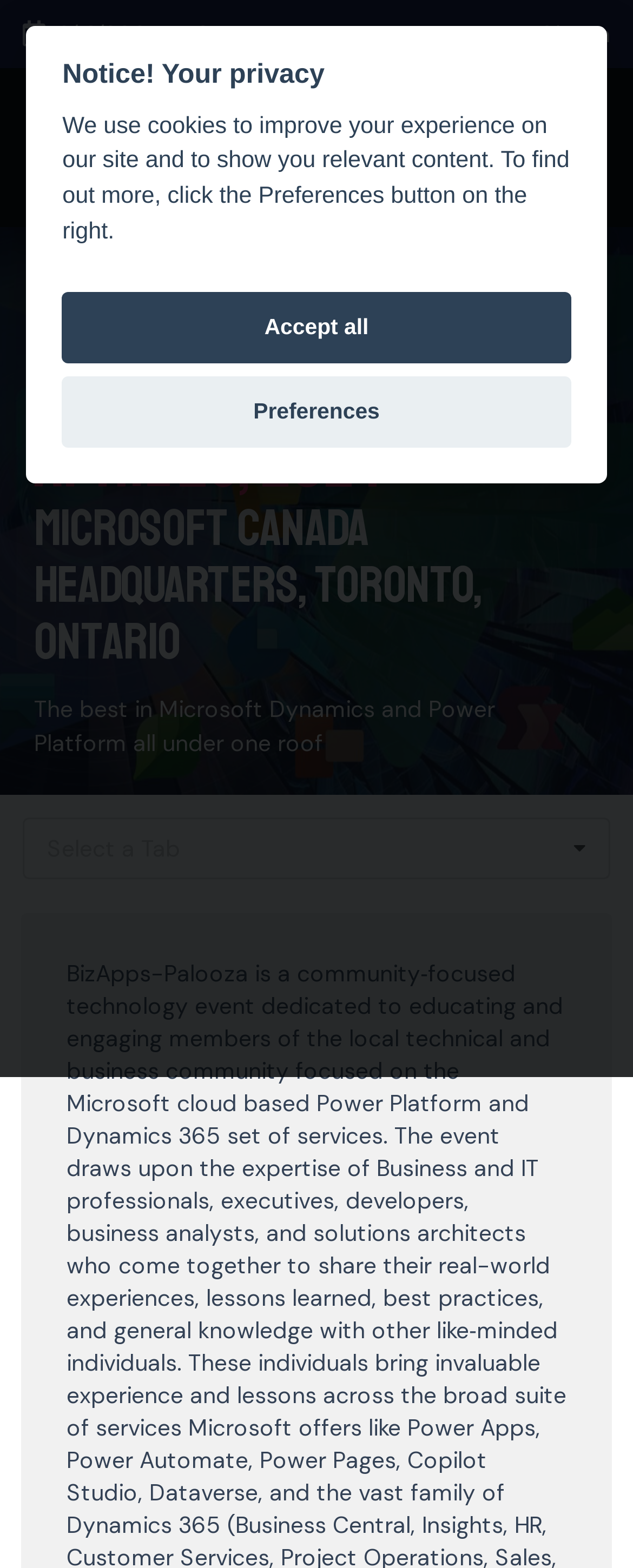Identify and provide the main heading of the webpage.

Community Days | BIZAPPS-PALOOZA 2024